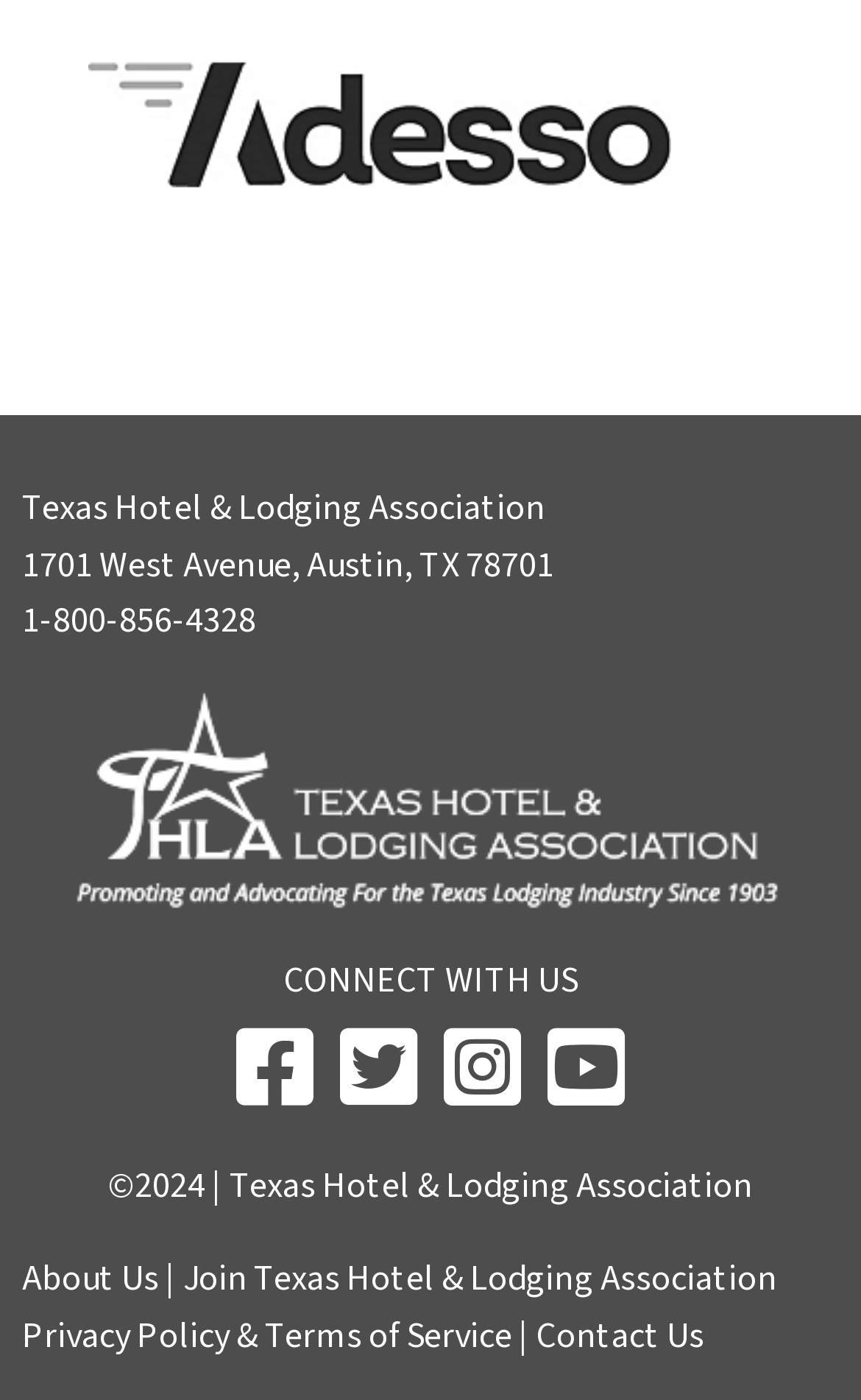What social media platforms are available for connection?
Refer to the screenshot and deliver a thorough answer to the question presented.

The social media platforms available for connection can be found in the link elements labeled as ' Facebook', ' Twitter', ' Instagram', and ' YouTube', which are located in the footer section of the webpage.